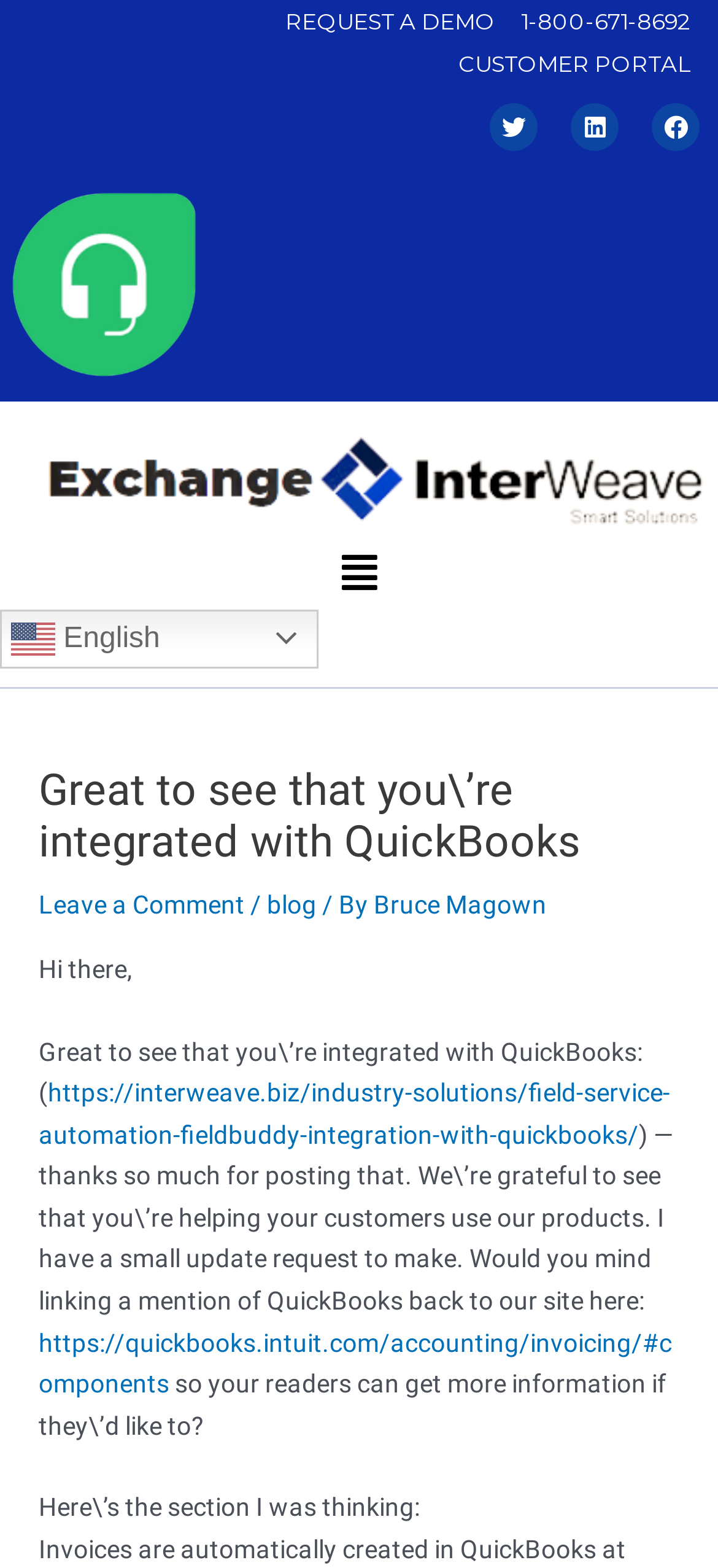Please give a succinct answer to the question in one word or phrase:
What is the author of the current article?

Bruce Magown